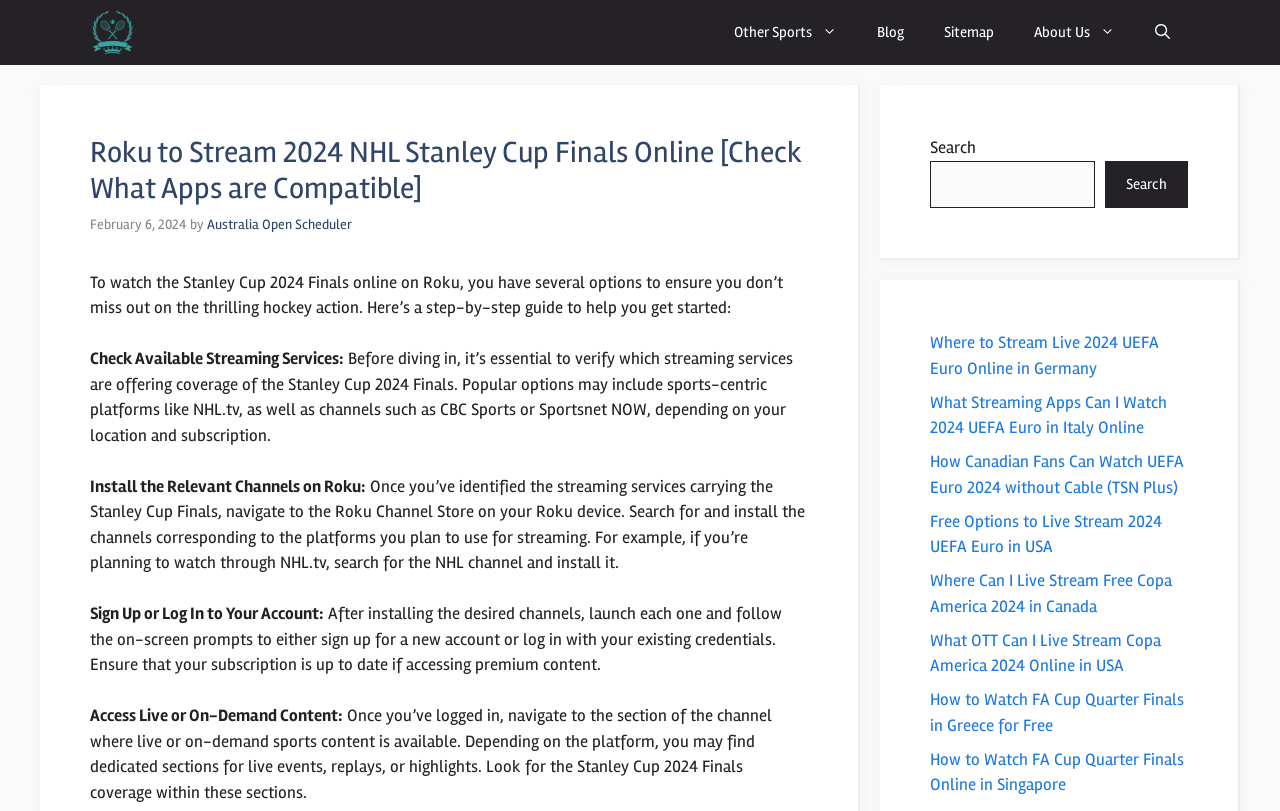Please identify the coordinates of the bounding box for the clickable region that will accomplish this instruction: "Read the article about watching Stanley Cup 2024 Finals online on Roku".

[0.07, 0.335, 0.612, 0.393]